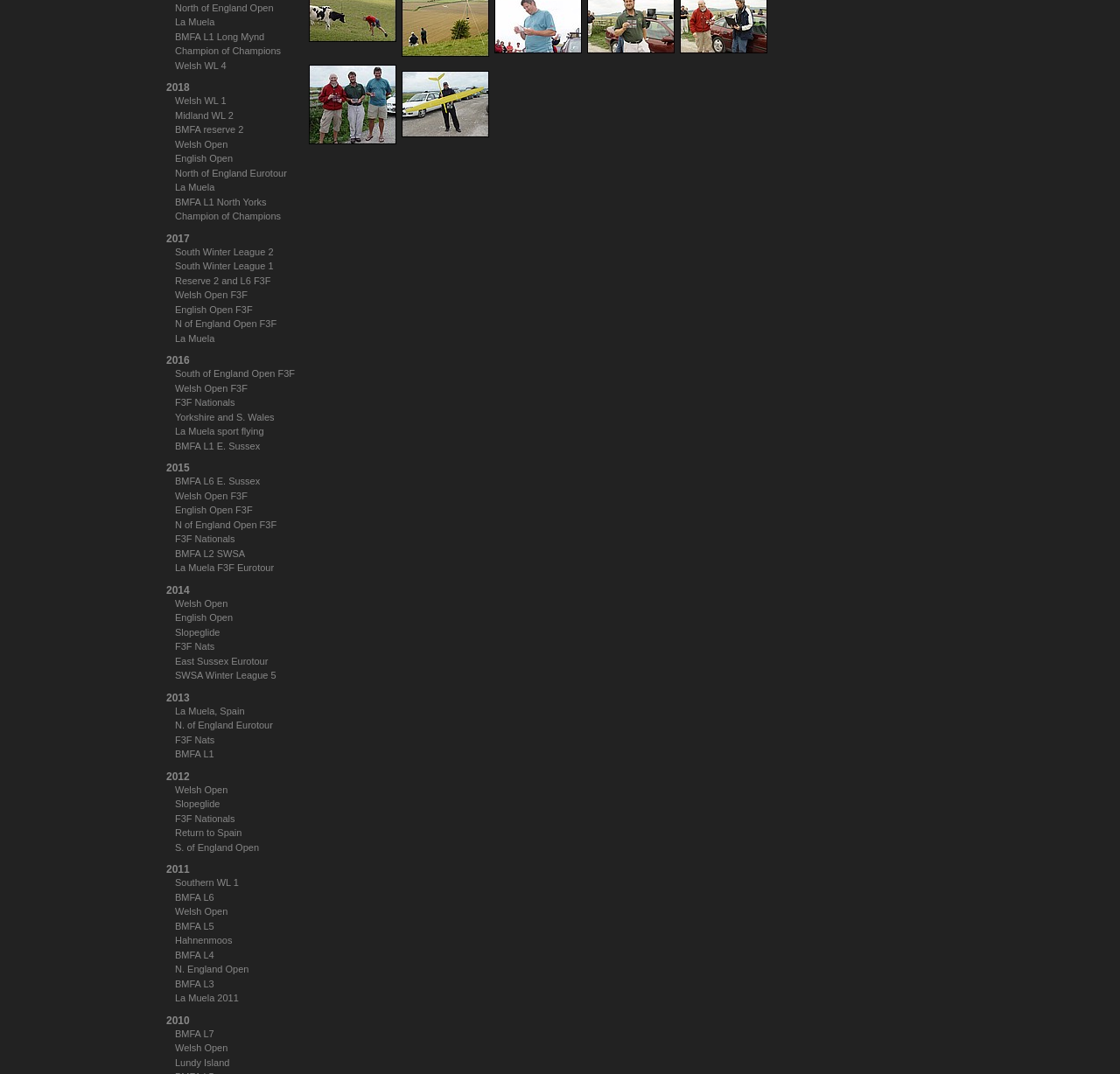Identify the bounding box for the given UI element using the description provided. Coordinates should be in the format (top-left x, top-left y, bottom-right x, bottom-right y) and must be between 0 and 1. Here is the description: Hahnenmoos

[0.156, 0.871, 0.207, 0.88]